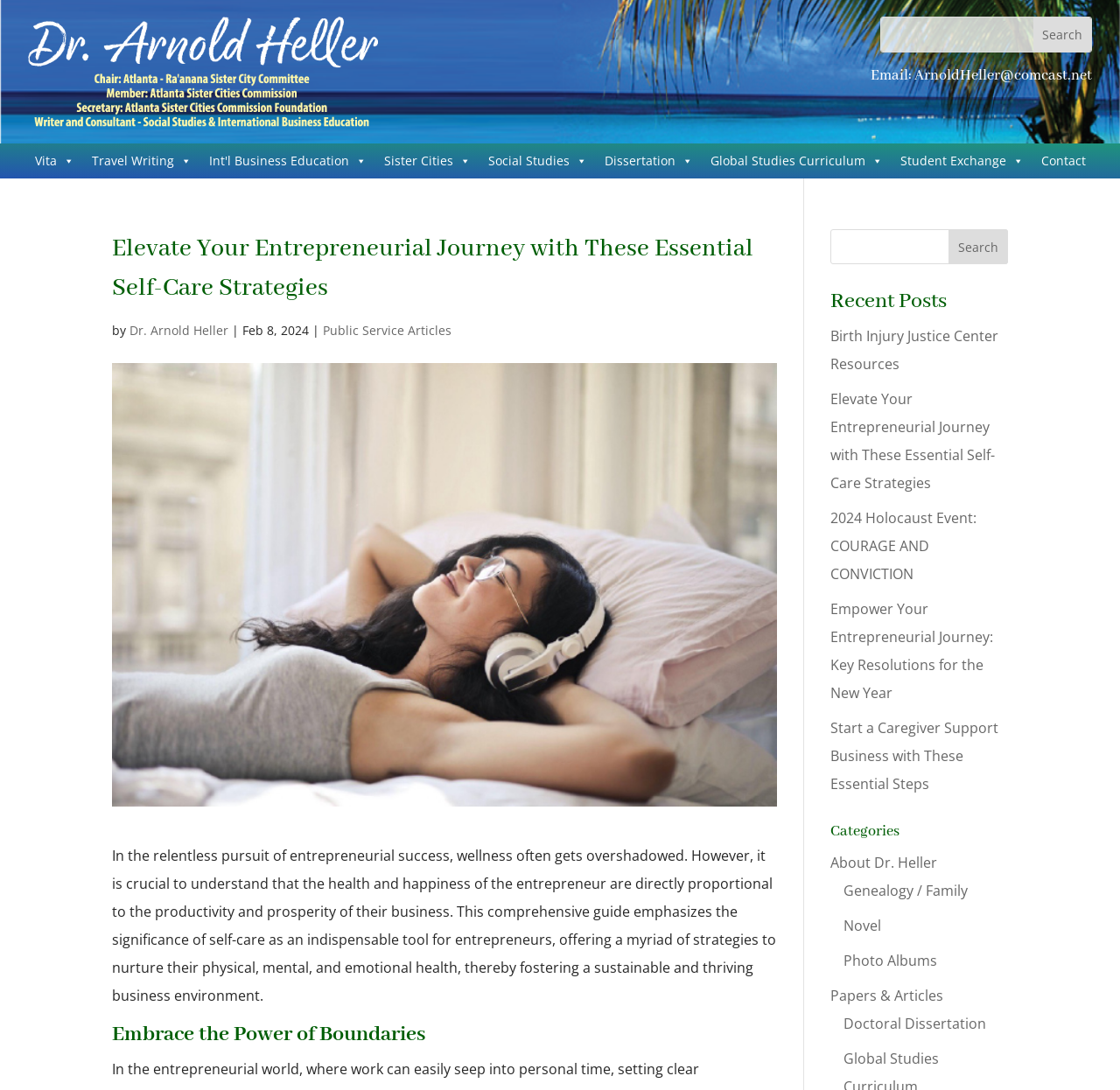Highlight the bounding box coordinates of the region I should click on to meet the following instruction: "Read the article about Elevate Your Entrepreneurial Journey with These Essential Self-Care Strategies".

[0.1, 0.21, 0.694, 0.291]